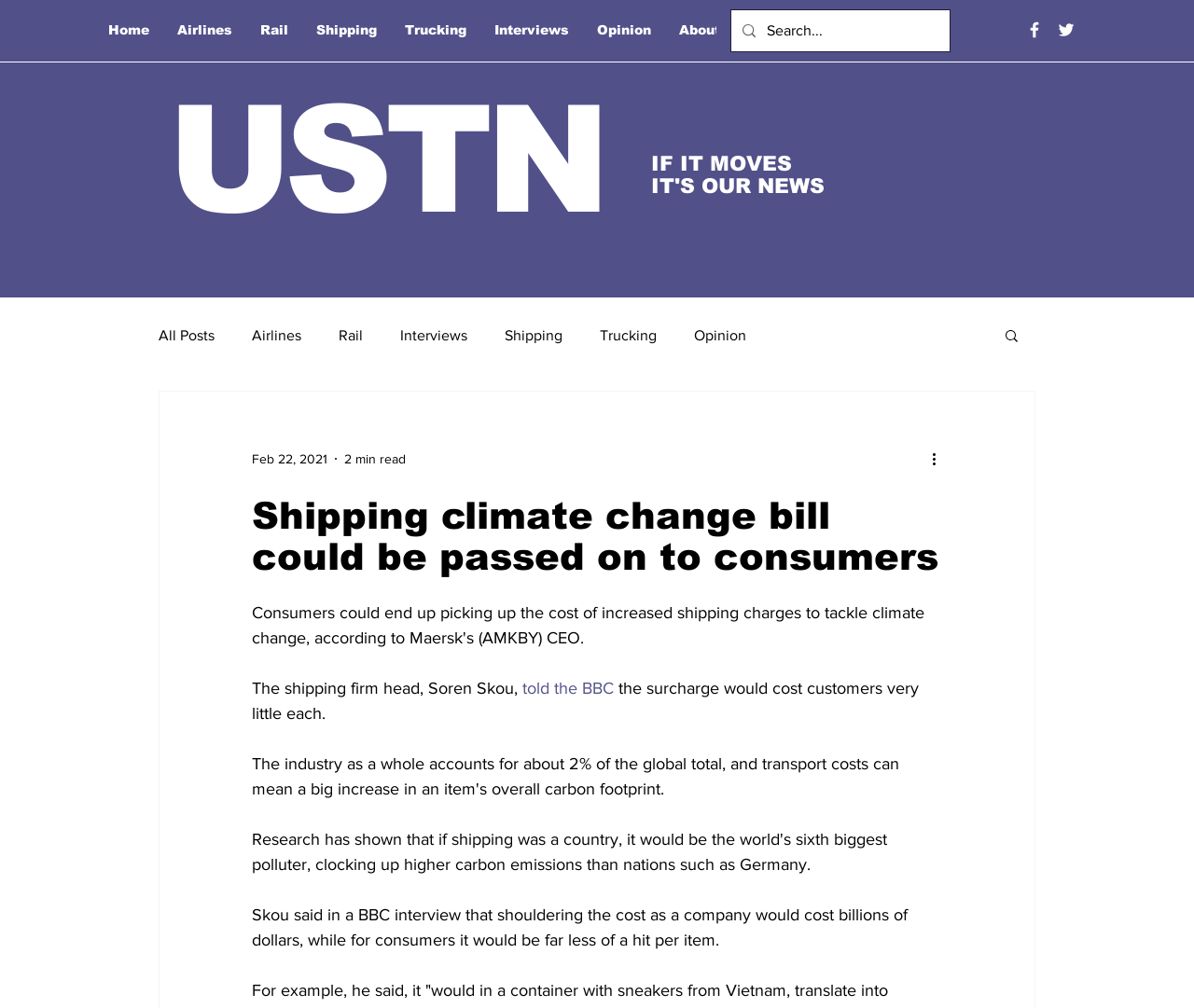Please determine the bounding box coordinates of the element to click on in order to accomplish the following task: "Go to the Facebook page". Ensure the coordinates are four float numbers ranging from 0 to 1, i.e., [left, top, right, bottom].

[0.858, 0.019, 0.875, 0.04]